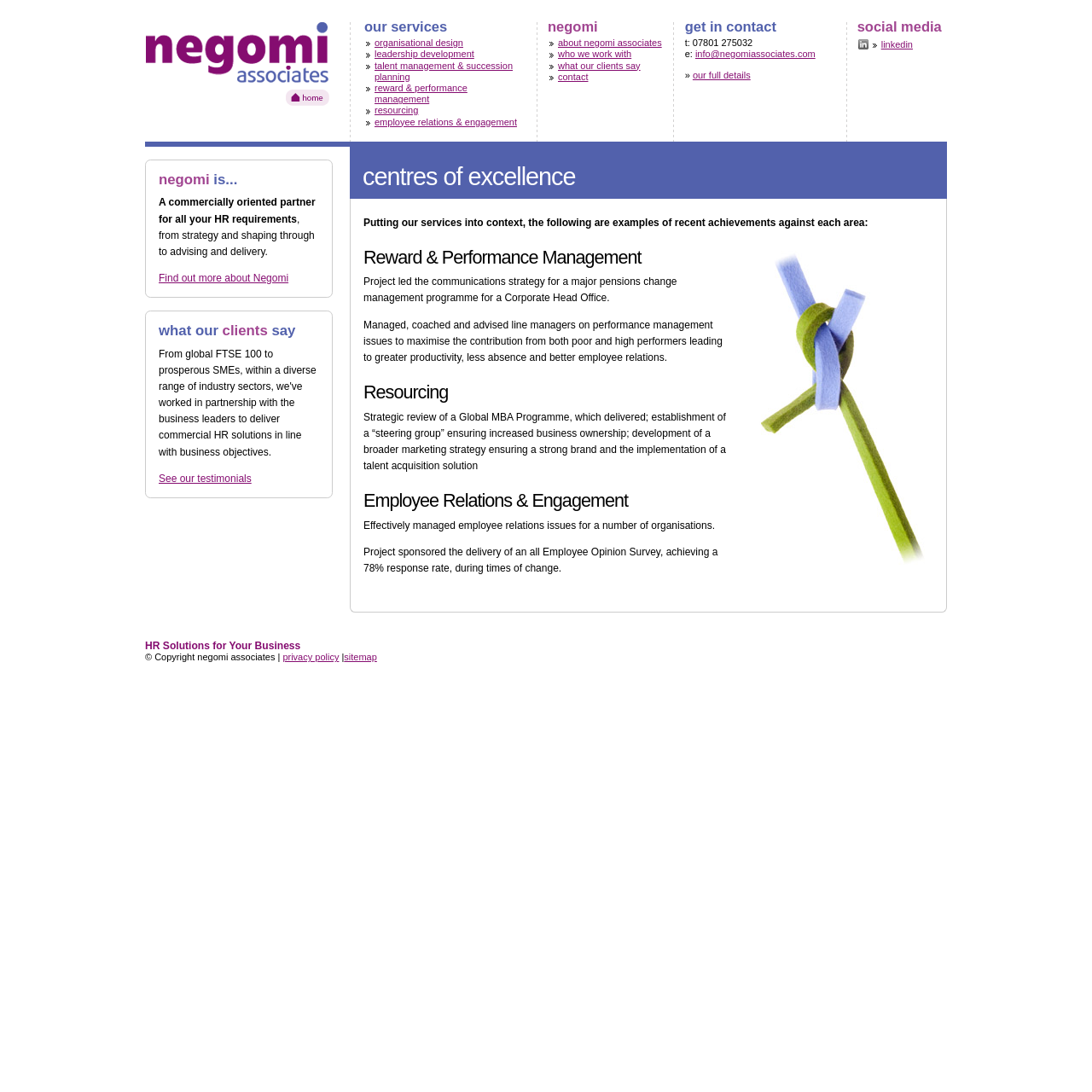Based on the element description Reward & Performance Management, identify the bounding box of the UI element in the given webpage screenshot. The coordinates should be in the format (top-left x, top-left y, bottom-right x, bottom-right y) and must be between 0 and 1.

[0.343, 0.076, 0.428, 0.095]